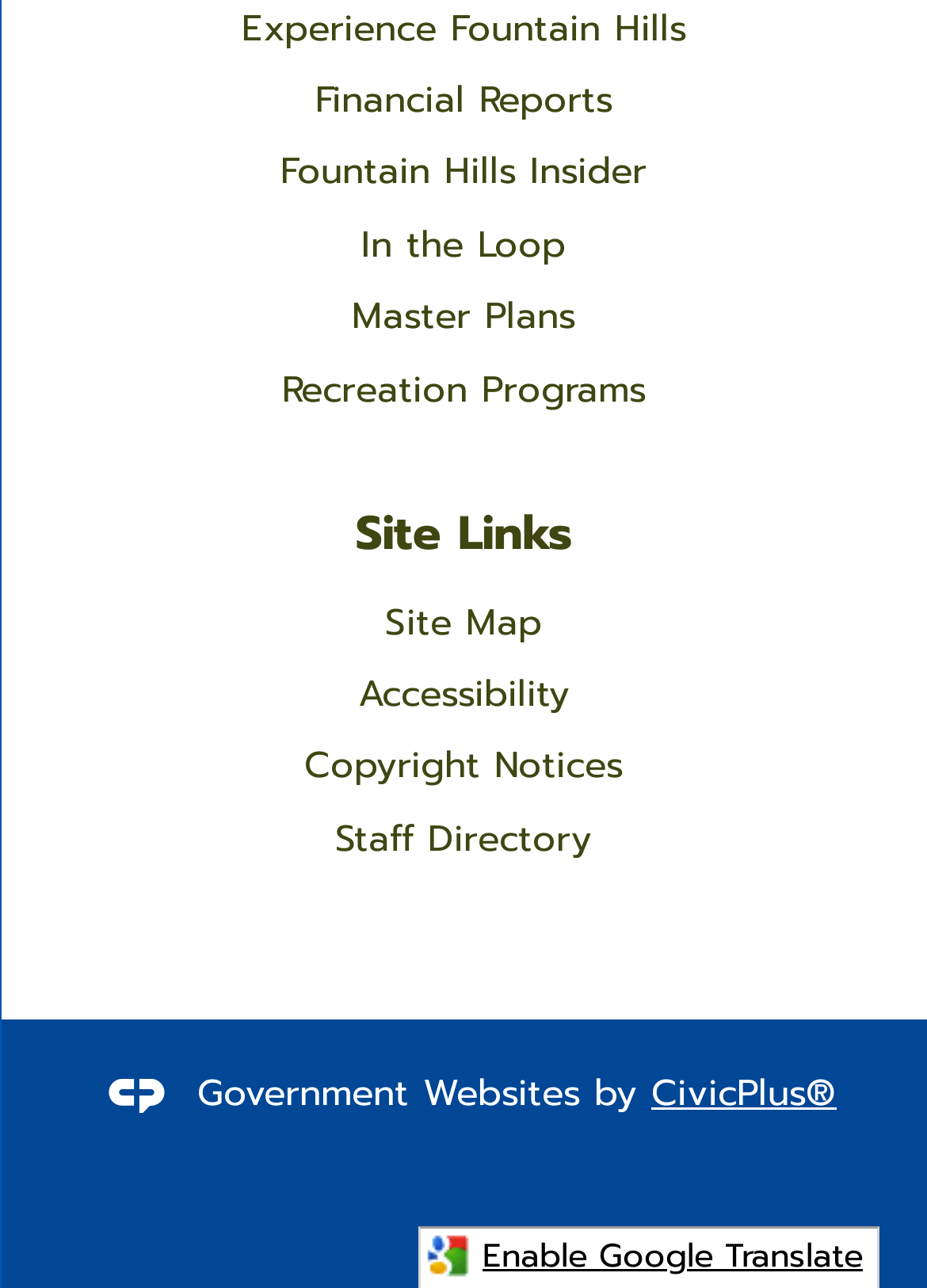What is the purpose of the 'Site Links' section?
Answer with a single word or phrase, using the screenshot for reference.

To provide quick links to other pages